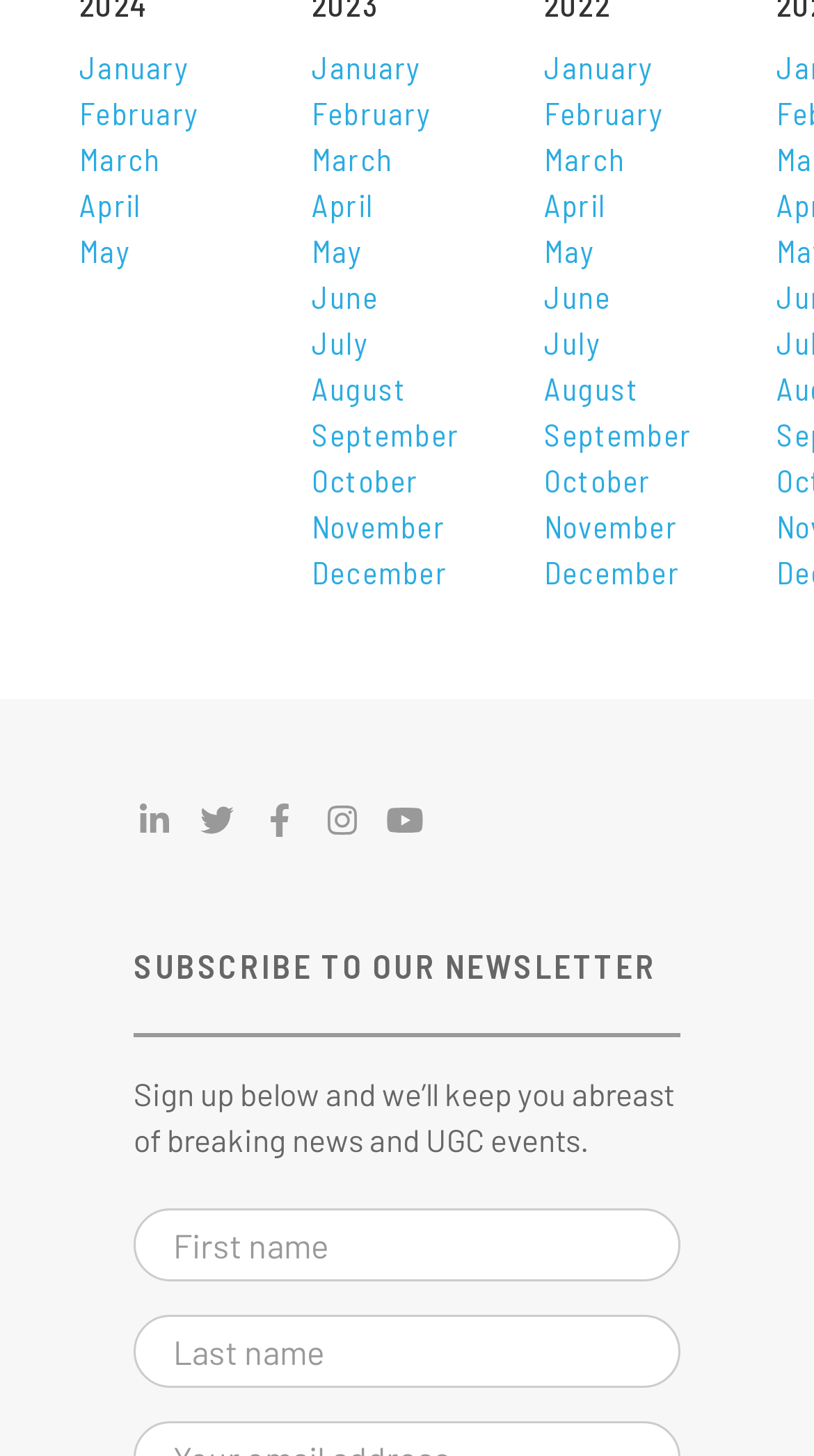Find the bounding box coordinates of the element's region that should be clicked in order to follow the given instruction: "Enter first name". The coordinates should consist of four float numbers between 0 and 1, i.e., [left, top, right, bottom].

[0.164, 0.83, 0.836, 0.881]